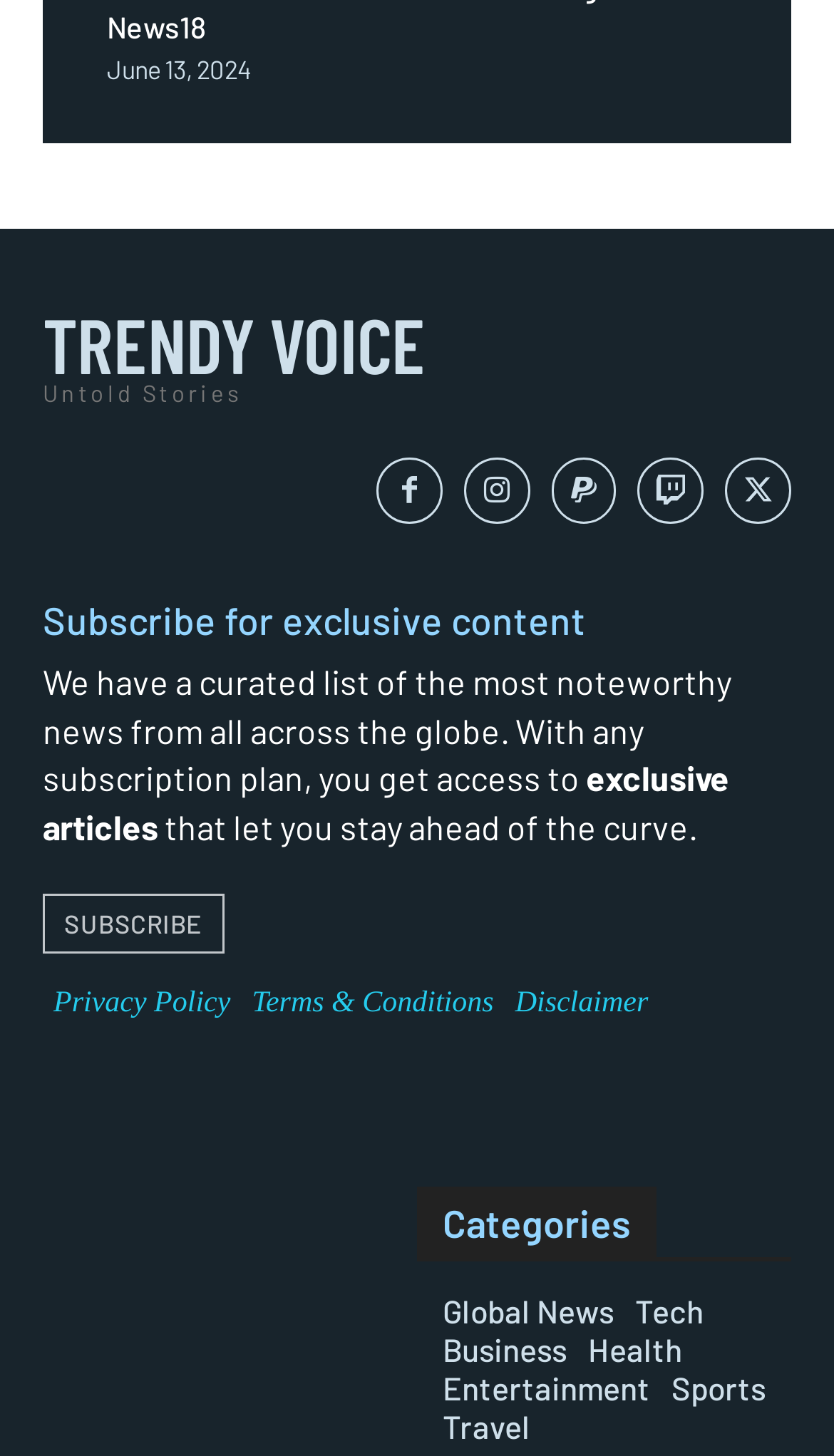Please identify the bounding box coordinates of the clickable element to fulfill the following instruction: "View Privacy Policy". The coordinates should be four float numbers between 0 and 1, i.e., [left, top, right, bottom].

[0.051, 0.655, 0.289, 0.725]